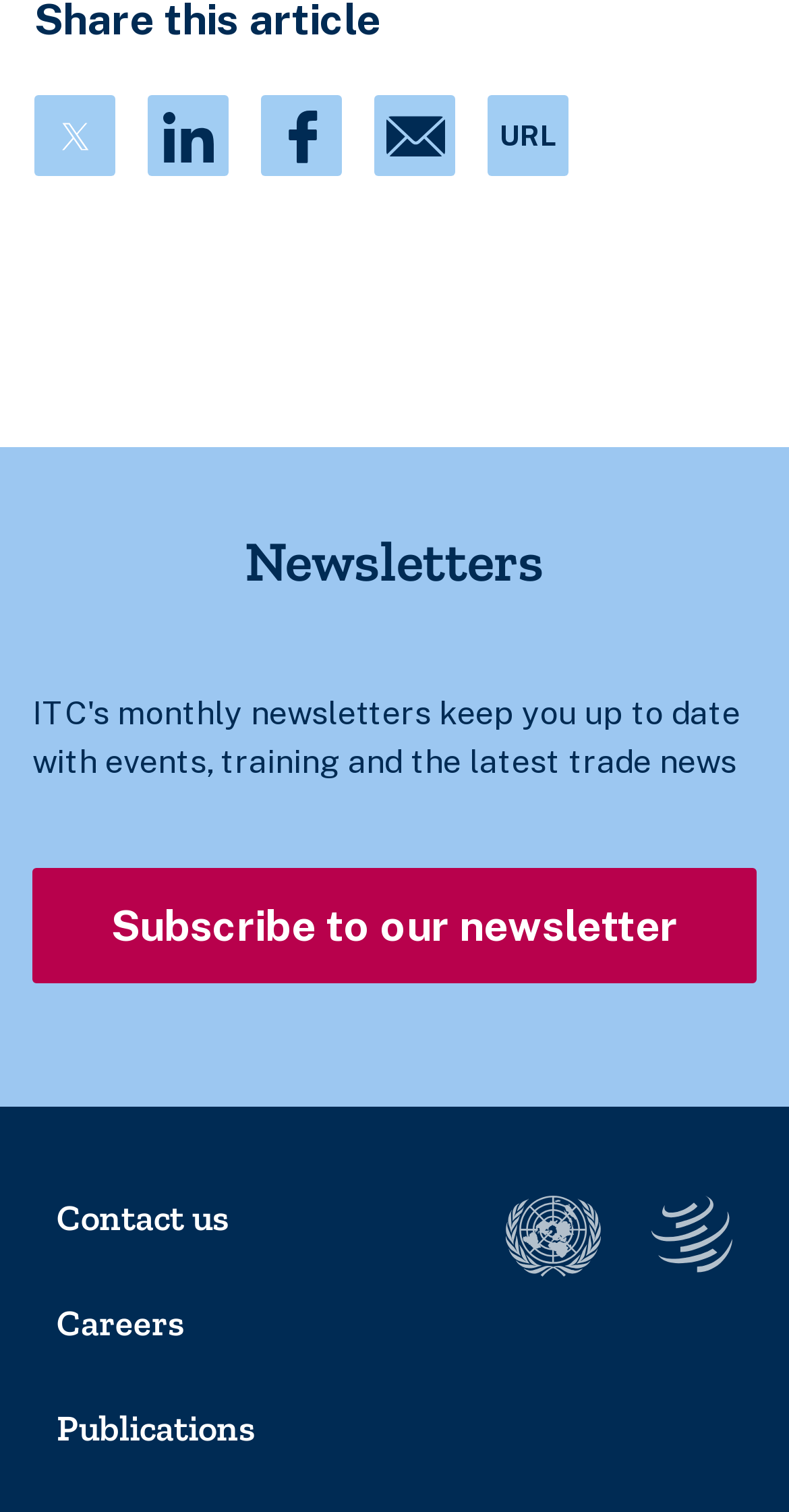Please find the bounding box coordinates of the element that must be clicked to perform the given instruction: "Visit WTO website". The coordinates should be four float numbers from 0 to 1, i.e., [left, top, right, bottom].

[0.641, 0.791, 0.762, 0.844]